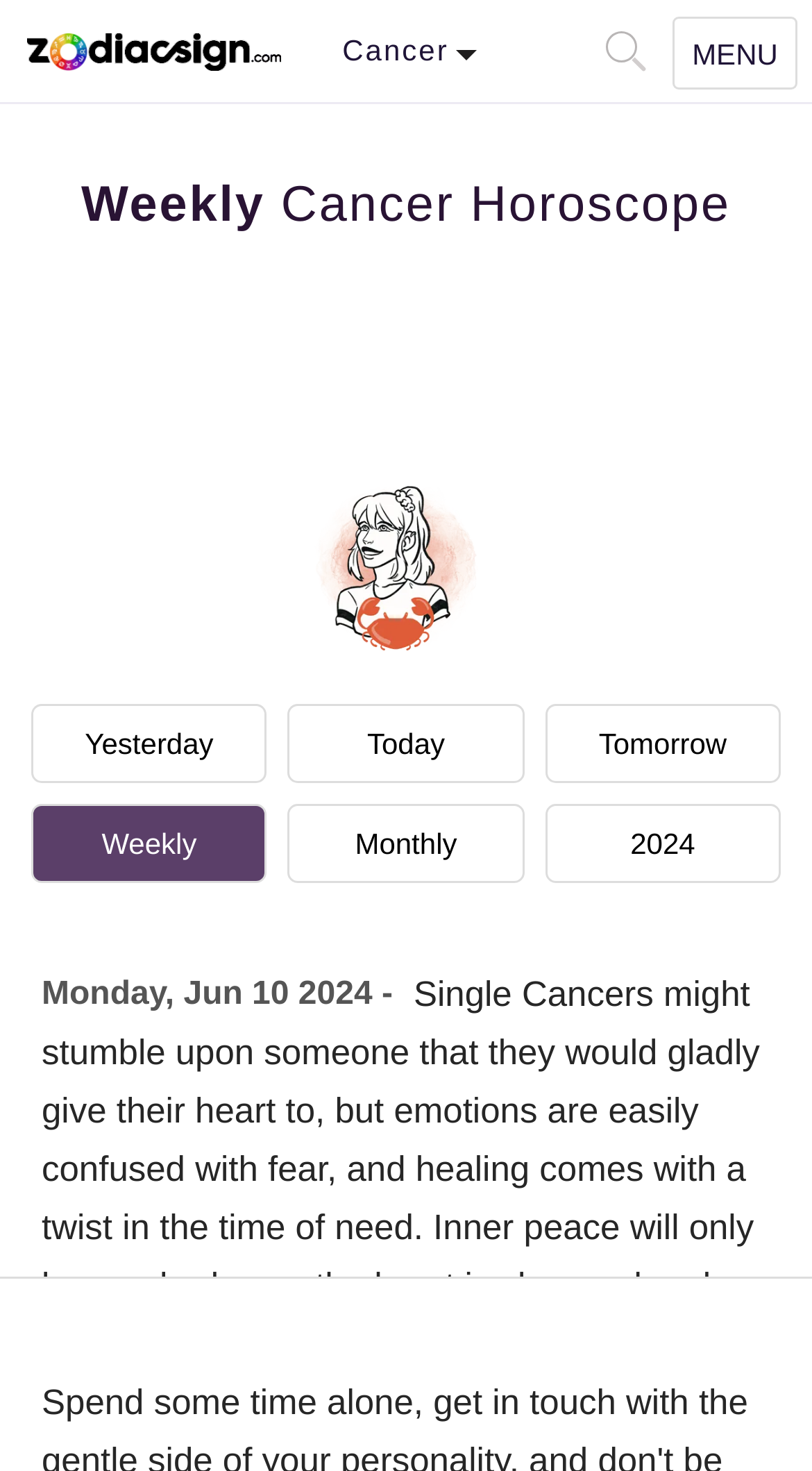What is the current horoscope period?
Refer to the image and give a detailed answer to the question.

I determined the answer by looking at the links 'Yesterday', 'Today', 'Tomorrow', 'Weekly', 'Monthly', and '2024'. The 'Weekly' link is not grayed out, indicating that it is the current horoscope period.